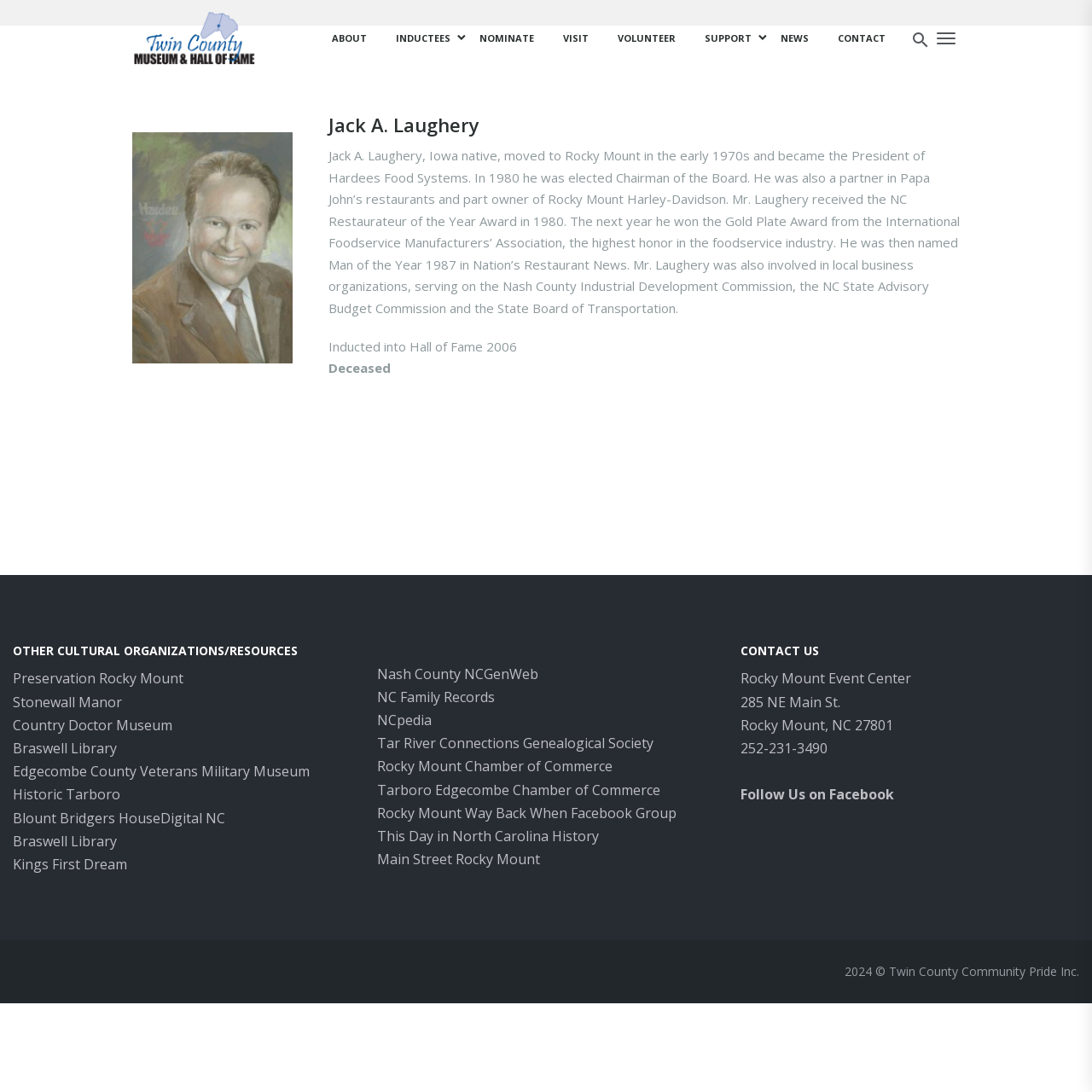Can you show the bounding box coordinates of the region to click on to complete the task described in the instruction: "Contact the Rocky Mount Event Center"?

[0.678, 0.677, 0.758, 0.694]